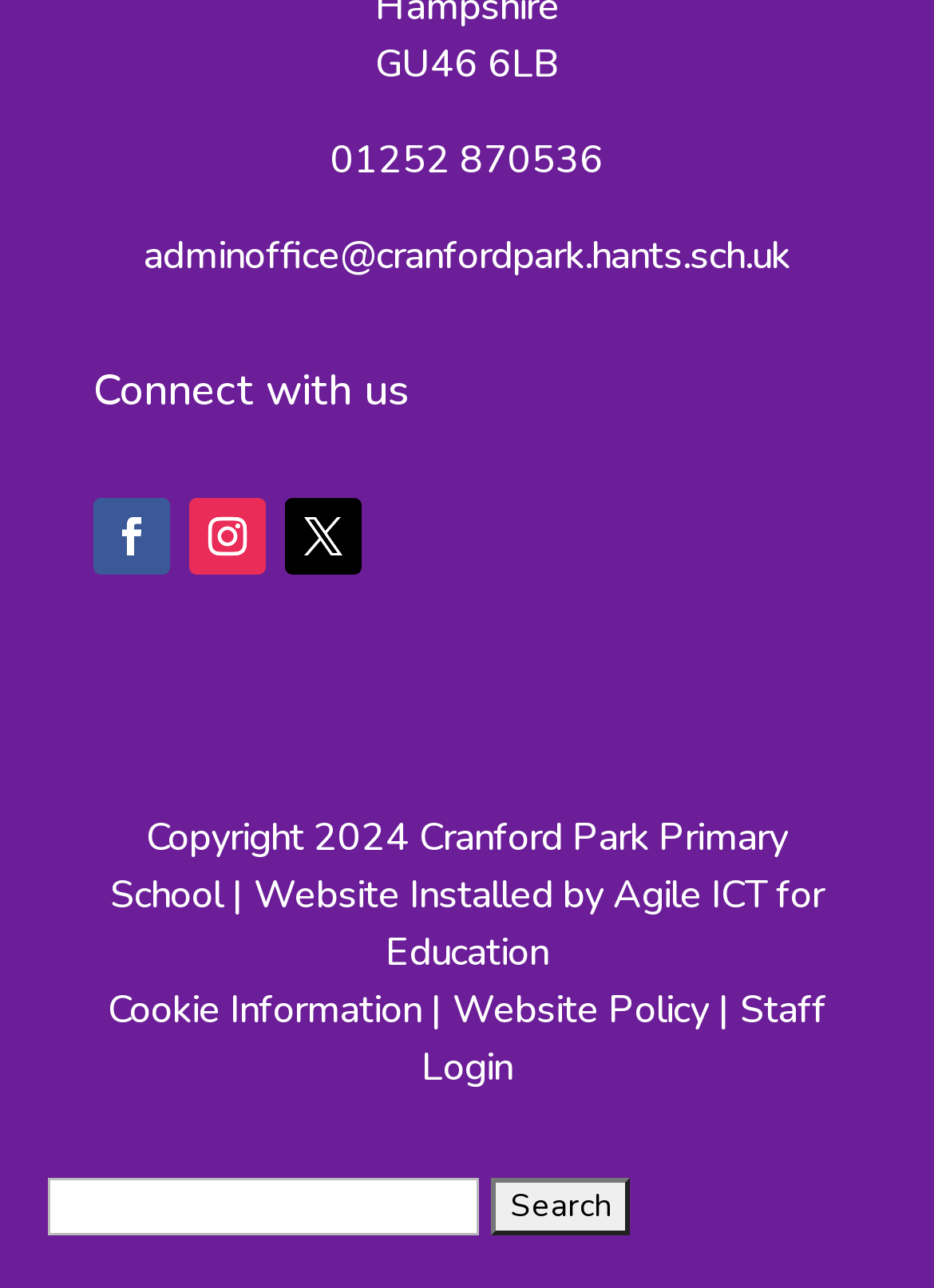Can you give a comprehensive explanation to the question given the content of the image?
What is the name of the school?

The name of the school is found in the link element at the bottom of the webpage, which reads 'Cranford Park Primary School'.